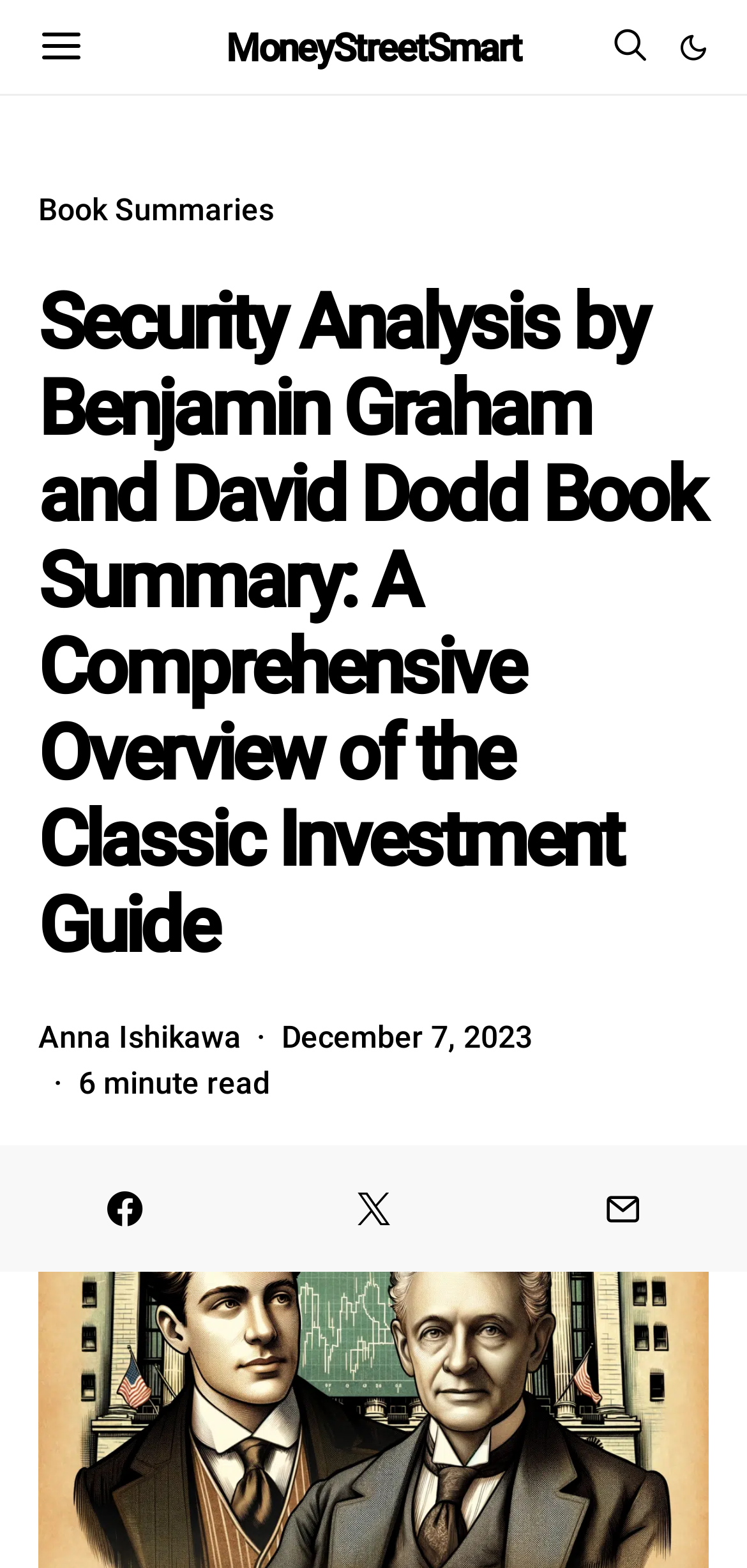Who is the author of the book summary?
Please answer the question with as much detail as possible using the screenshot.

I found the answer by looking at the link element which says 'Anna Ishikawa'. This link is located below the heading and is likely to be the author of the book summary.